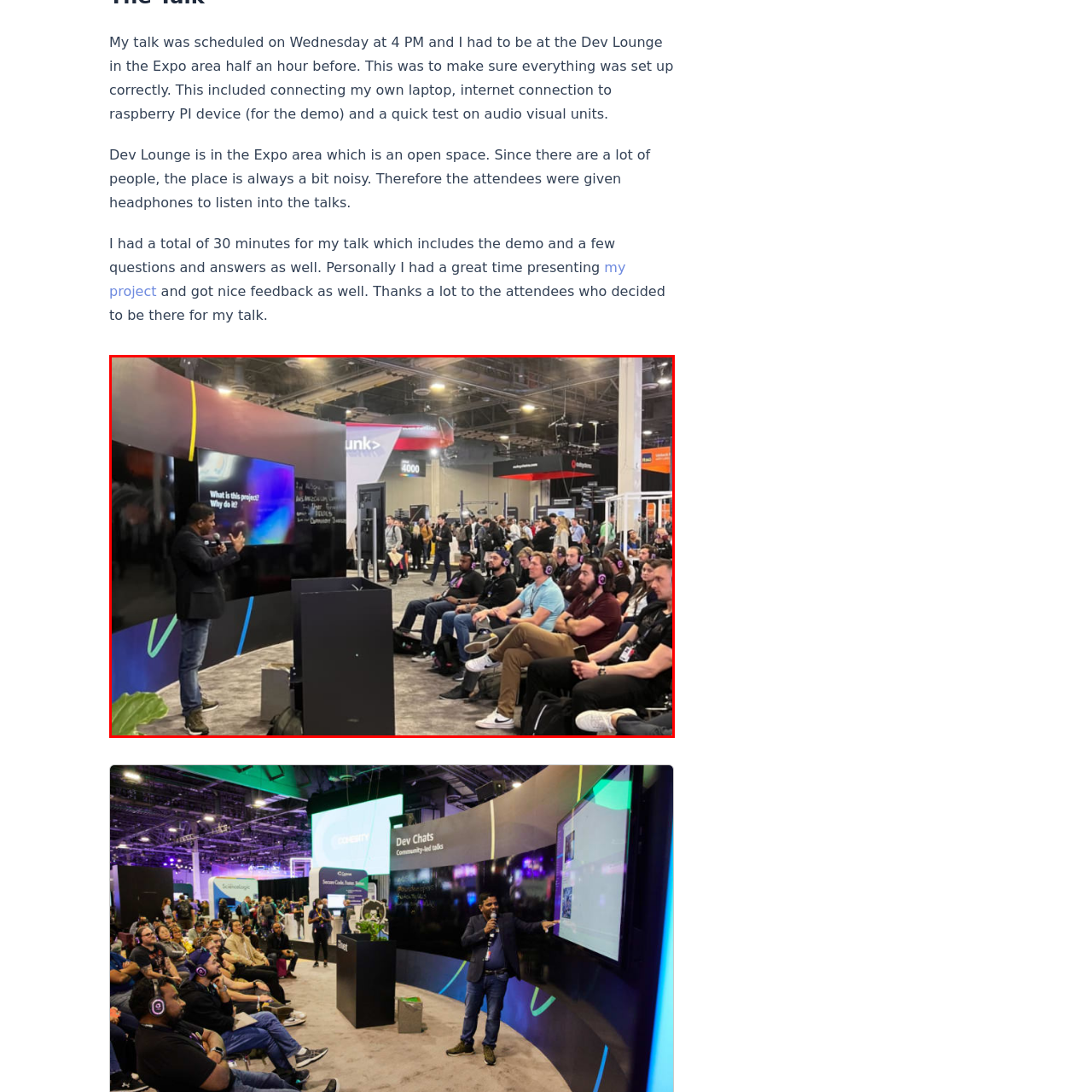Consider the image within the red frame and reply with a brief answer: What is displayed on the large screen behind the speaker?

A question about the project